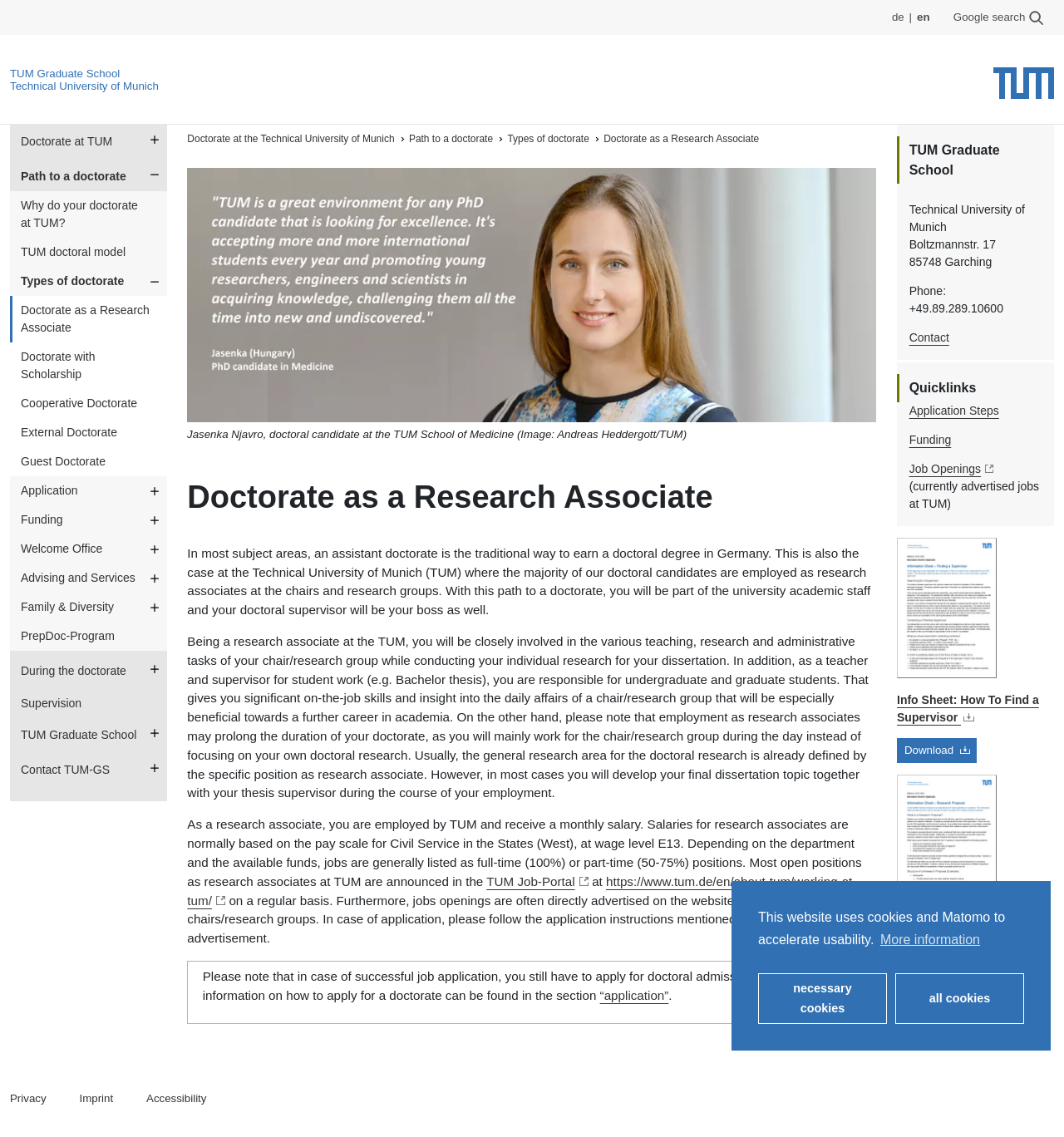Please indicate the bounding box coordinates of the element's region to be clicked to achieve the instruction: "Send an email to sales". Provide the coordinates as four float numbers between 0 and 1, i.e., [left, top, right, bottom].

None